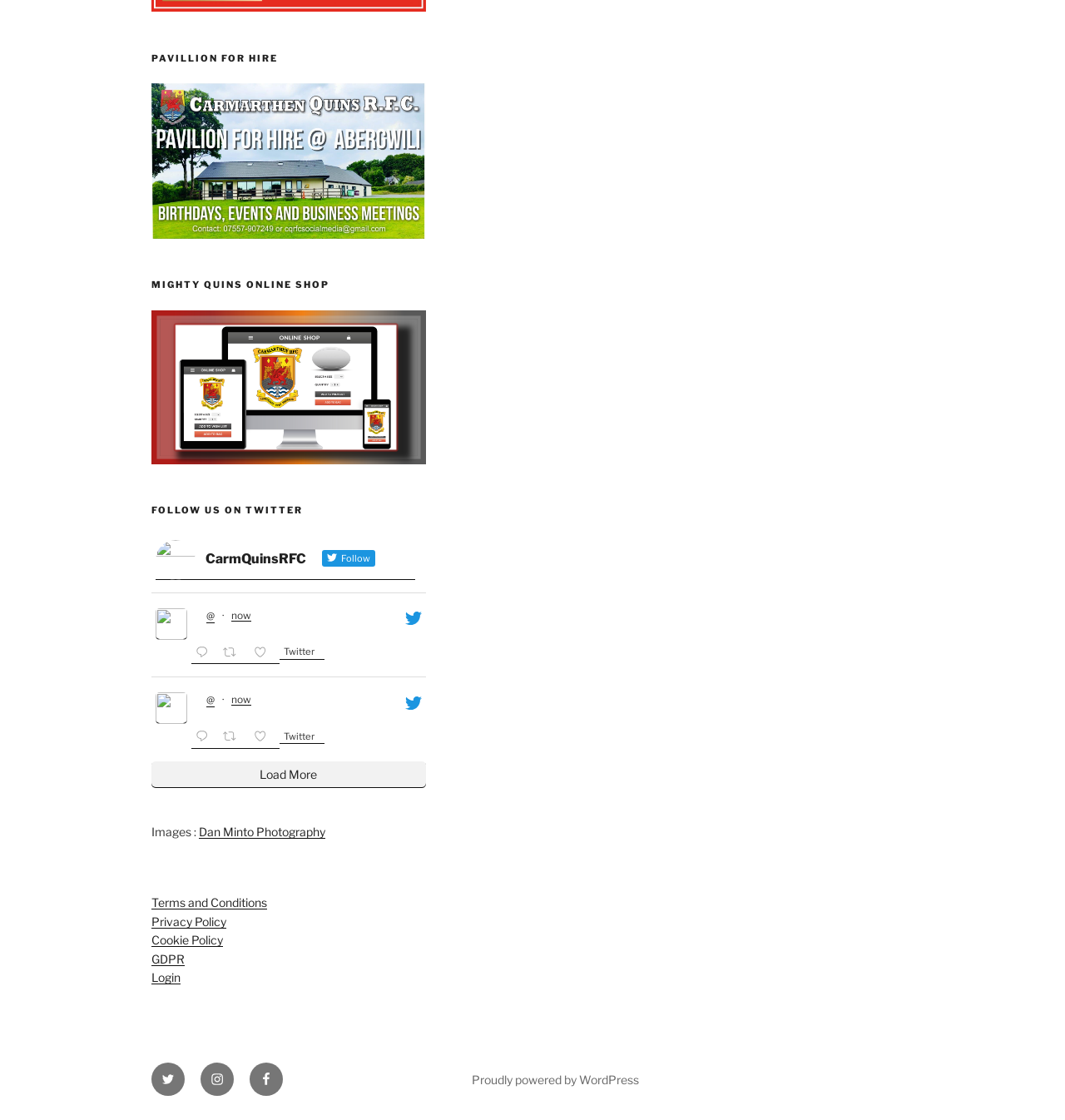Using the information in the image, could you please answer the following question in detail:
What is the name of the content management system used by the website?

I found the link 'Proudly powered by WordPress' at coordinates [0.443, 0.958, 0.6, 0.97] which indicates that the website is powered by WordPress, a content management system.